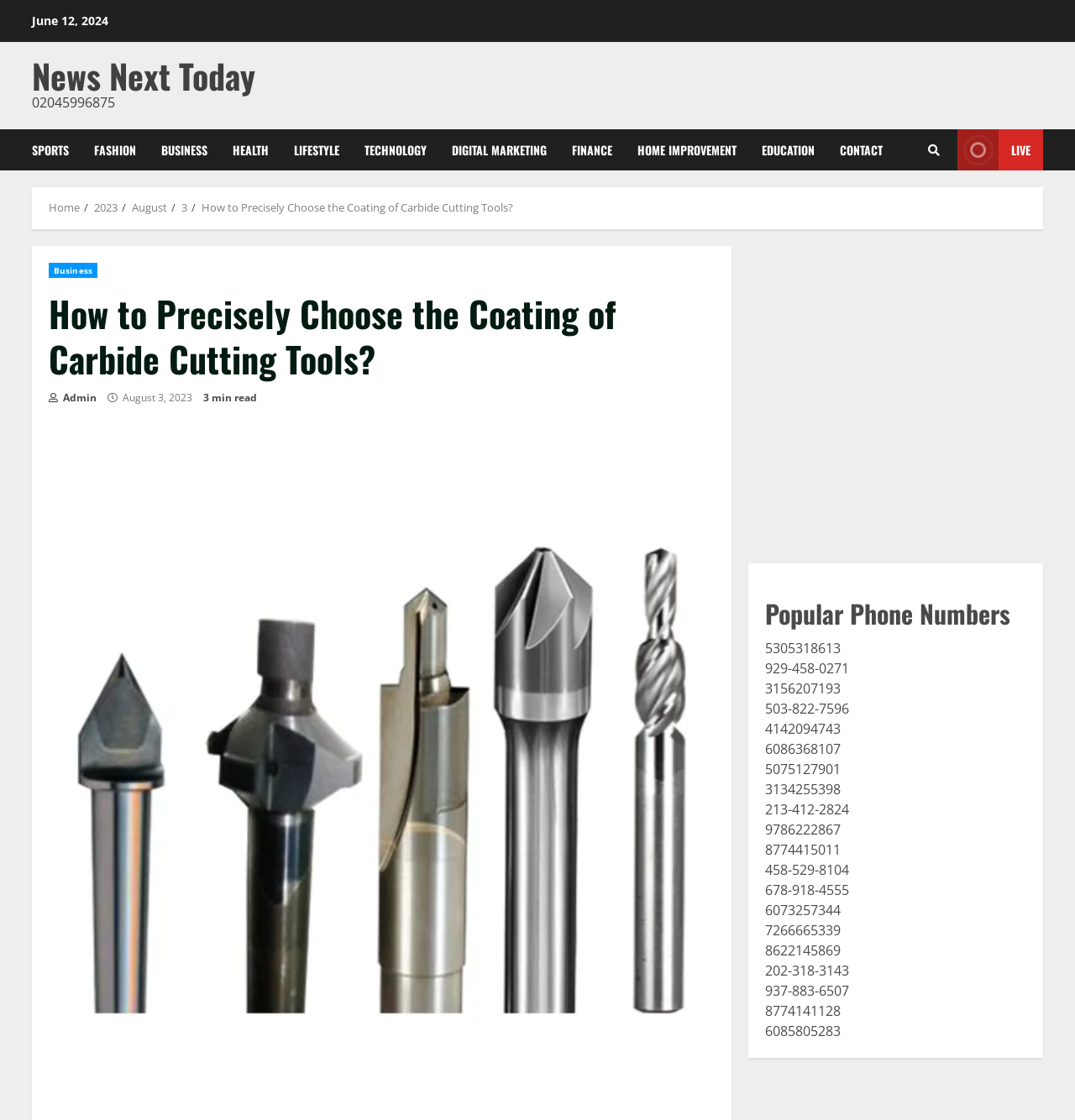Identify the bounding box coordinates of the section that should be clicked to achieve the task described: "Click on the 'Home' breadcrumb".

[0.045, 0.178, 0.074, 0.192]